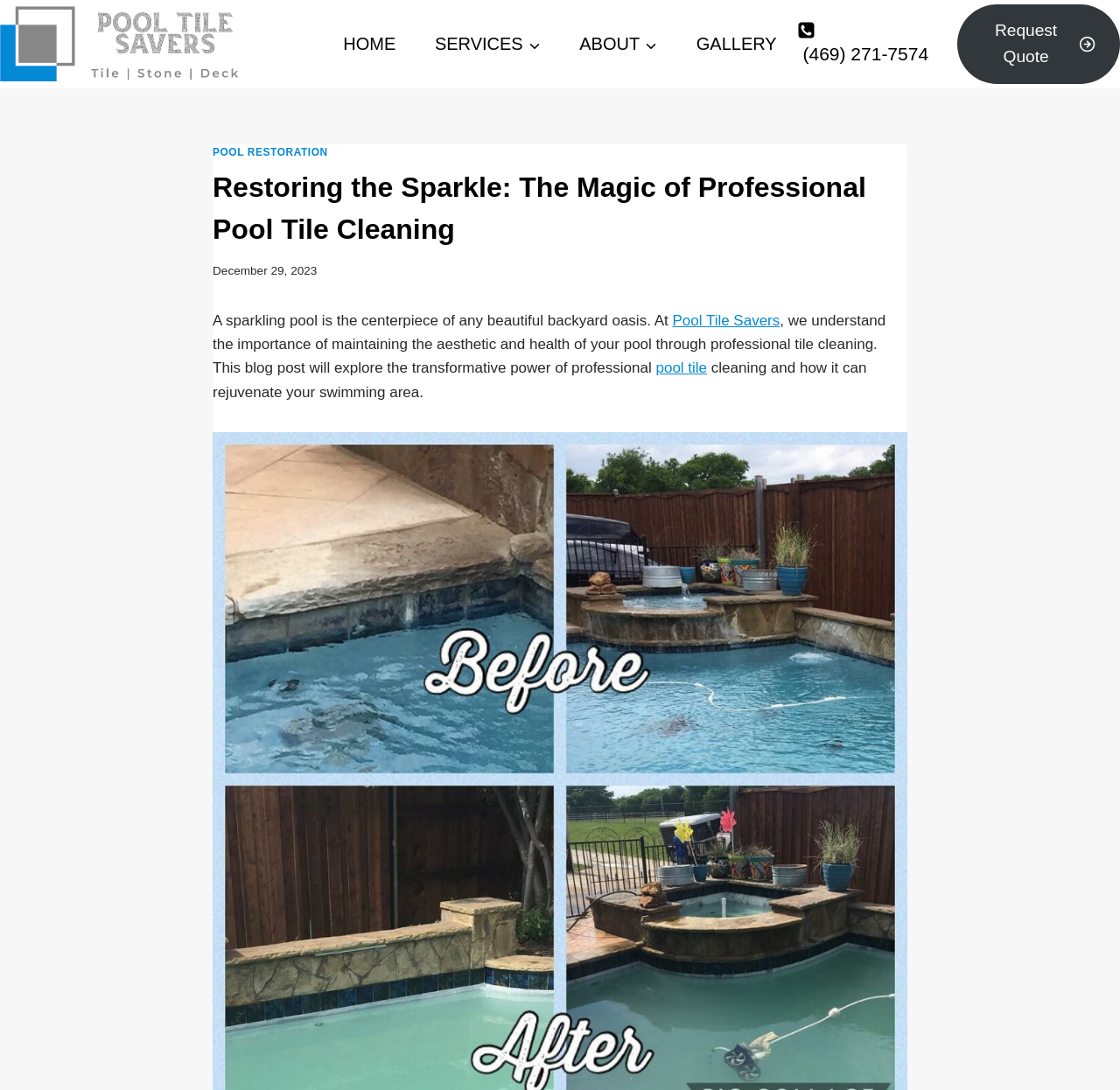Please answer the following question as detailed as possible based on the image: 
What is the date of the blog post?

The date of the blog post is December 29, 2023, which can be found in the time element within the header section of the webpage.